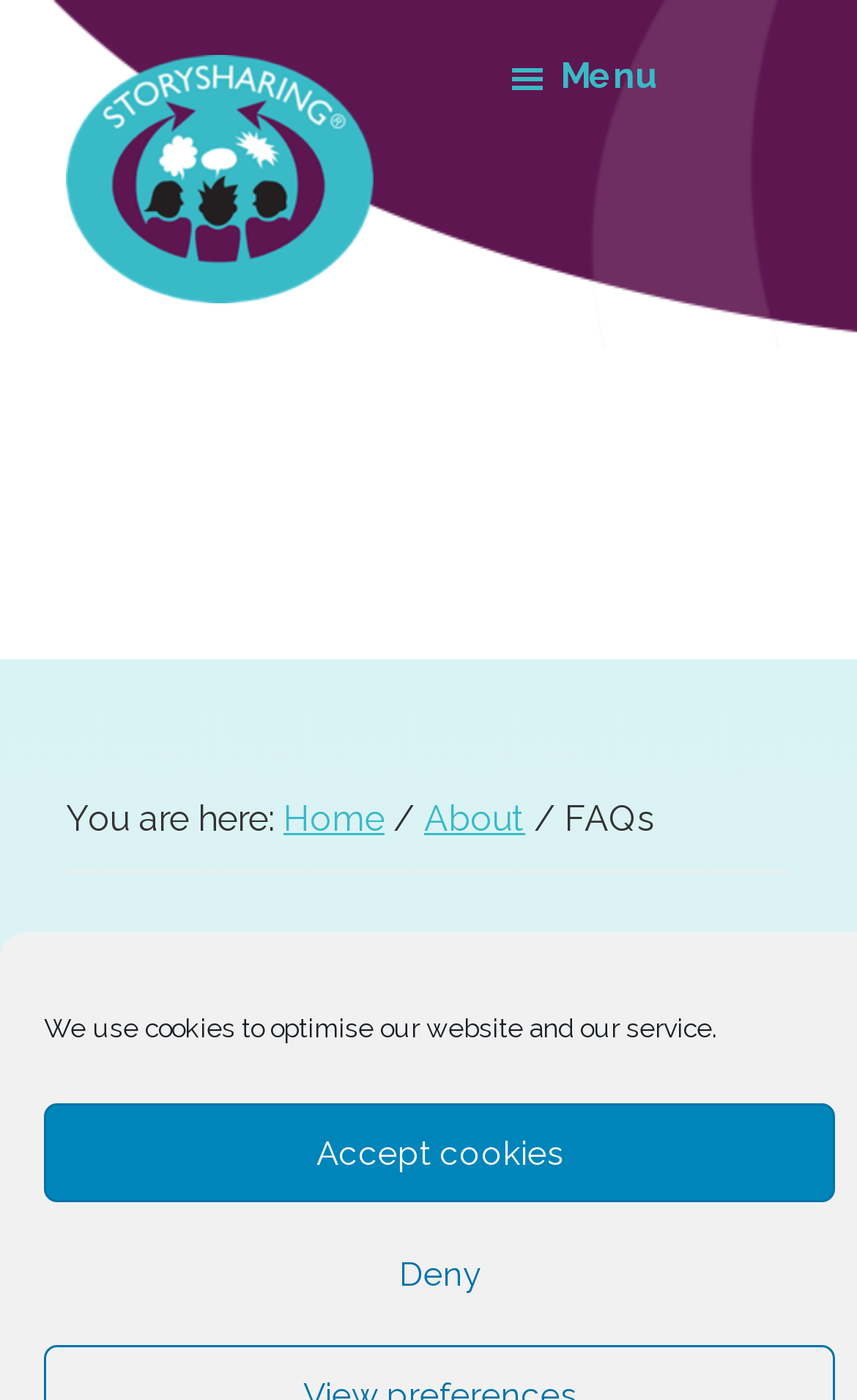Point out the bounding box coordinates of the section to click in order to follow this instruction: "Open the menu".

[0.59, 0.016, 0.767, 0.094]